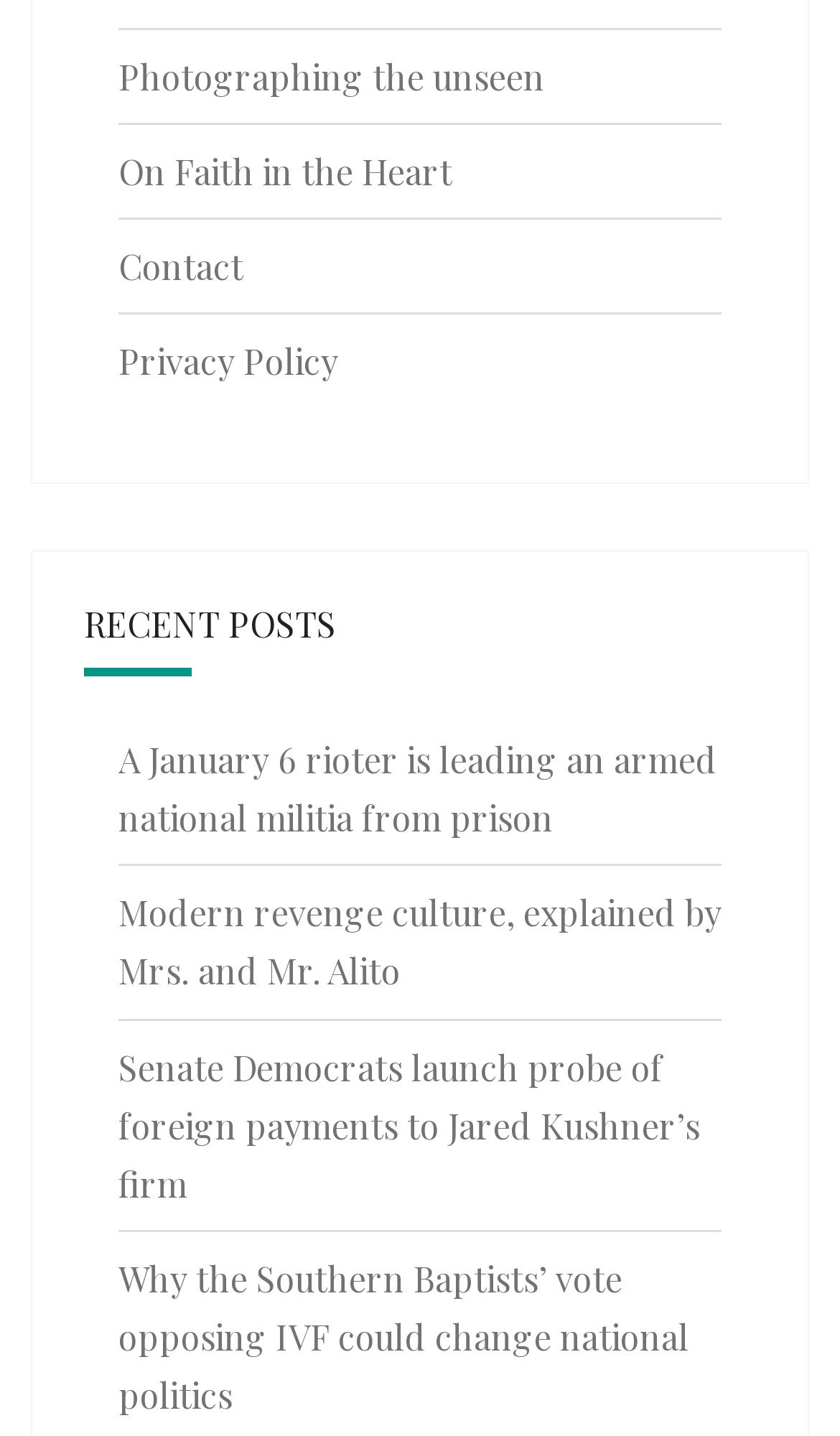Determine the bounding box coordinates of the region that needs to be clicked to achieve the task: "Read about Senate Democrats' probe".

[0.141, 0.727, 0.833, 0.84]